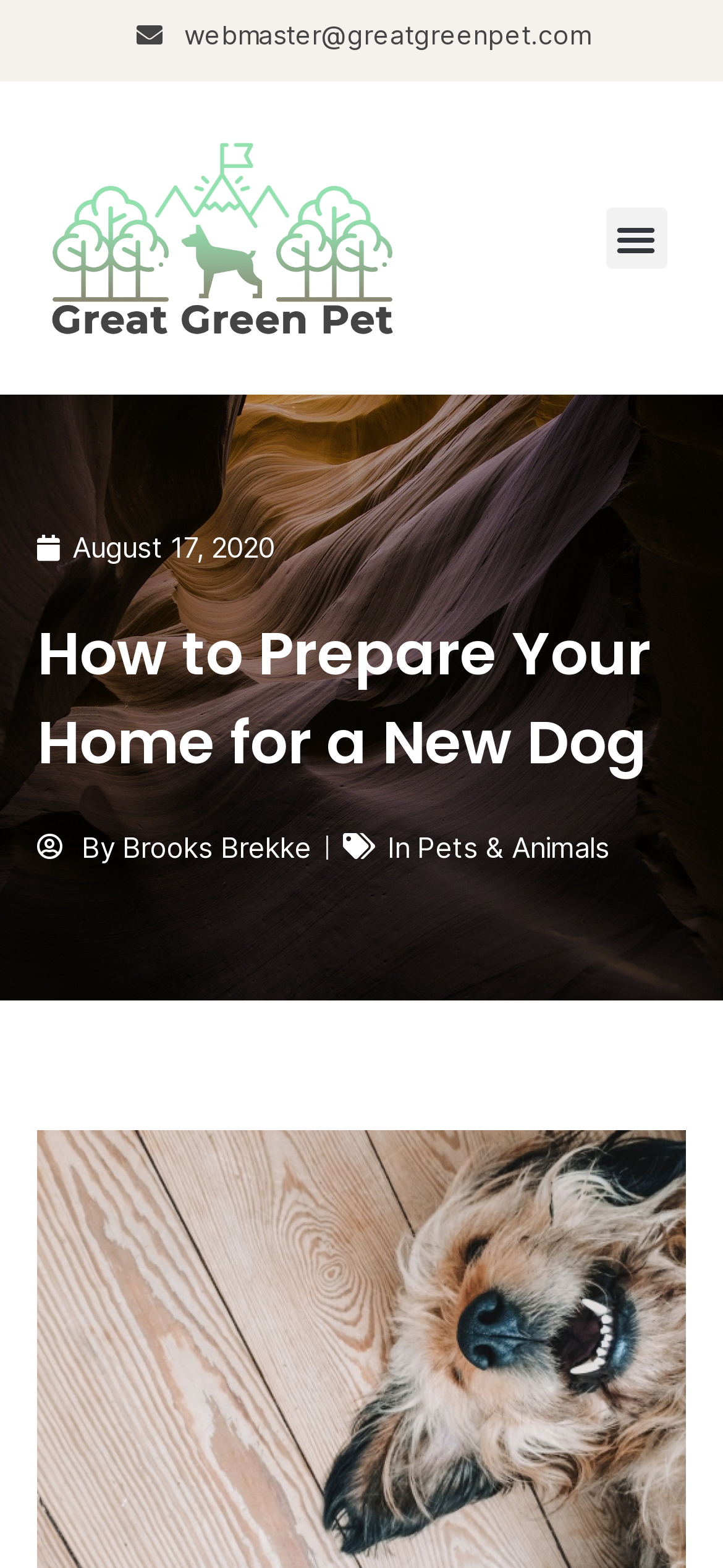What is the purpose of the button at the top right corner?
Use the screenshot to answer the question with a single word or phrase.

Menu Toggle